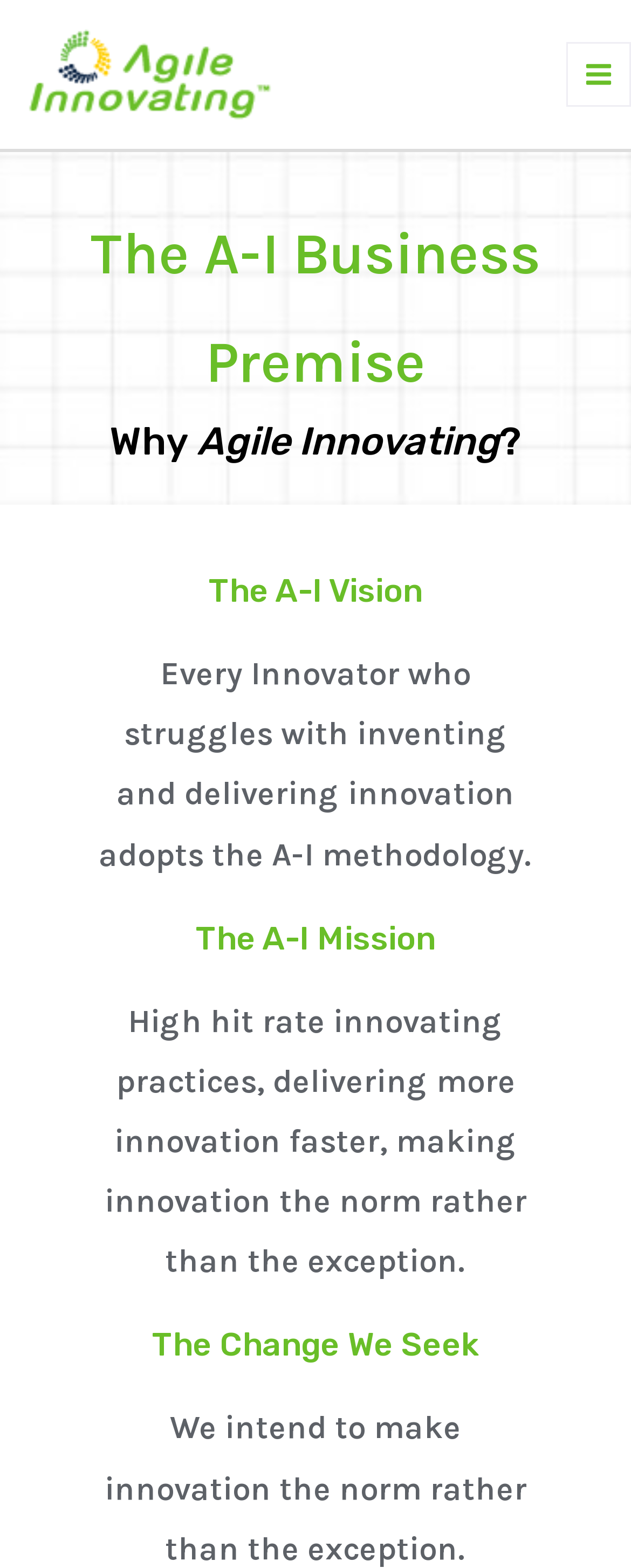Please respond to the question using a single word or phrase:
What is the change that Agile Innovating seeks?

Innovation as the norm